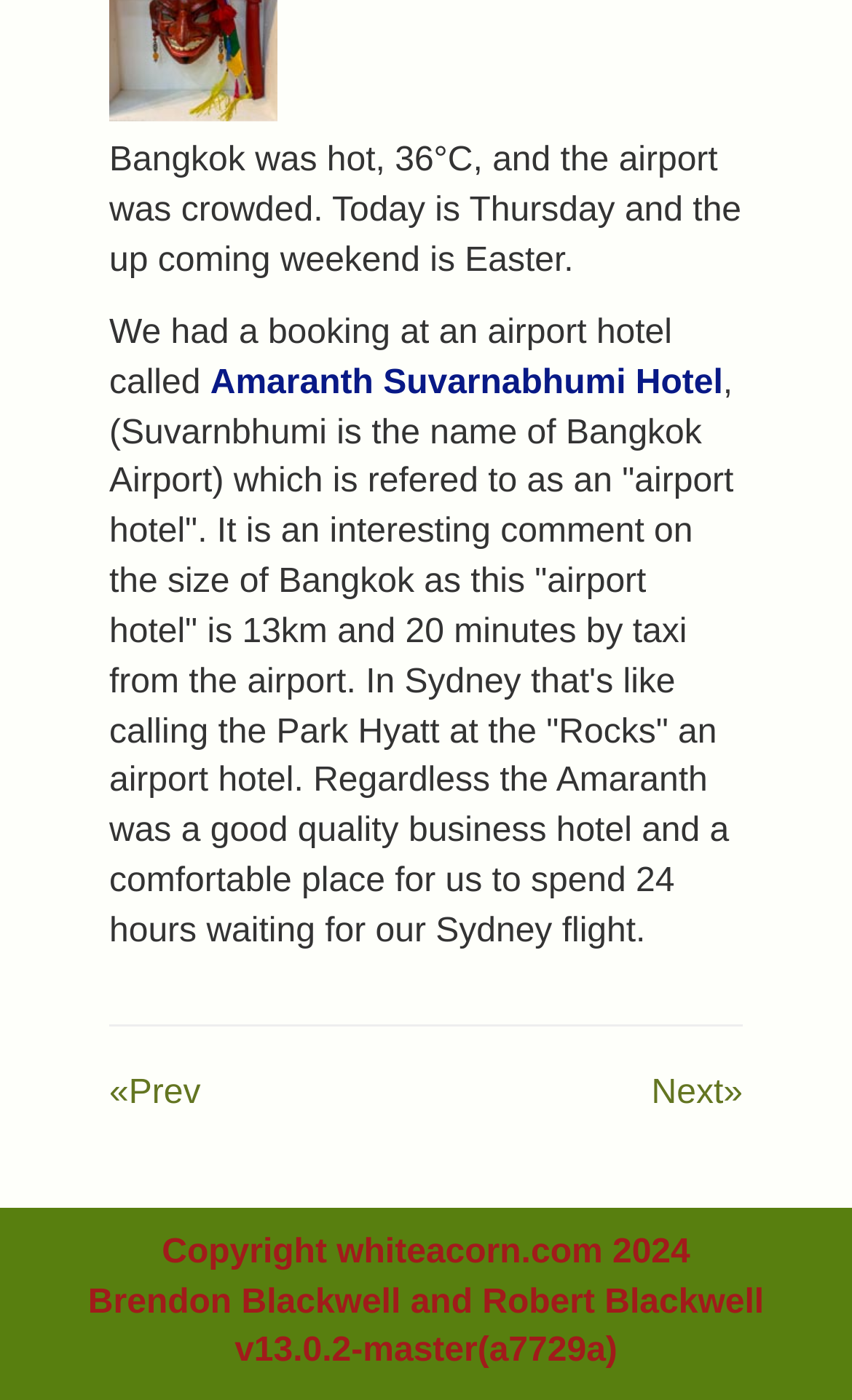Provide a brief response to the question below using a single word or phrase: 
What is the temperature in Bangkok?

36°C